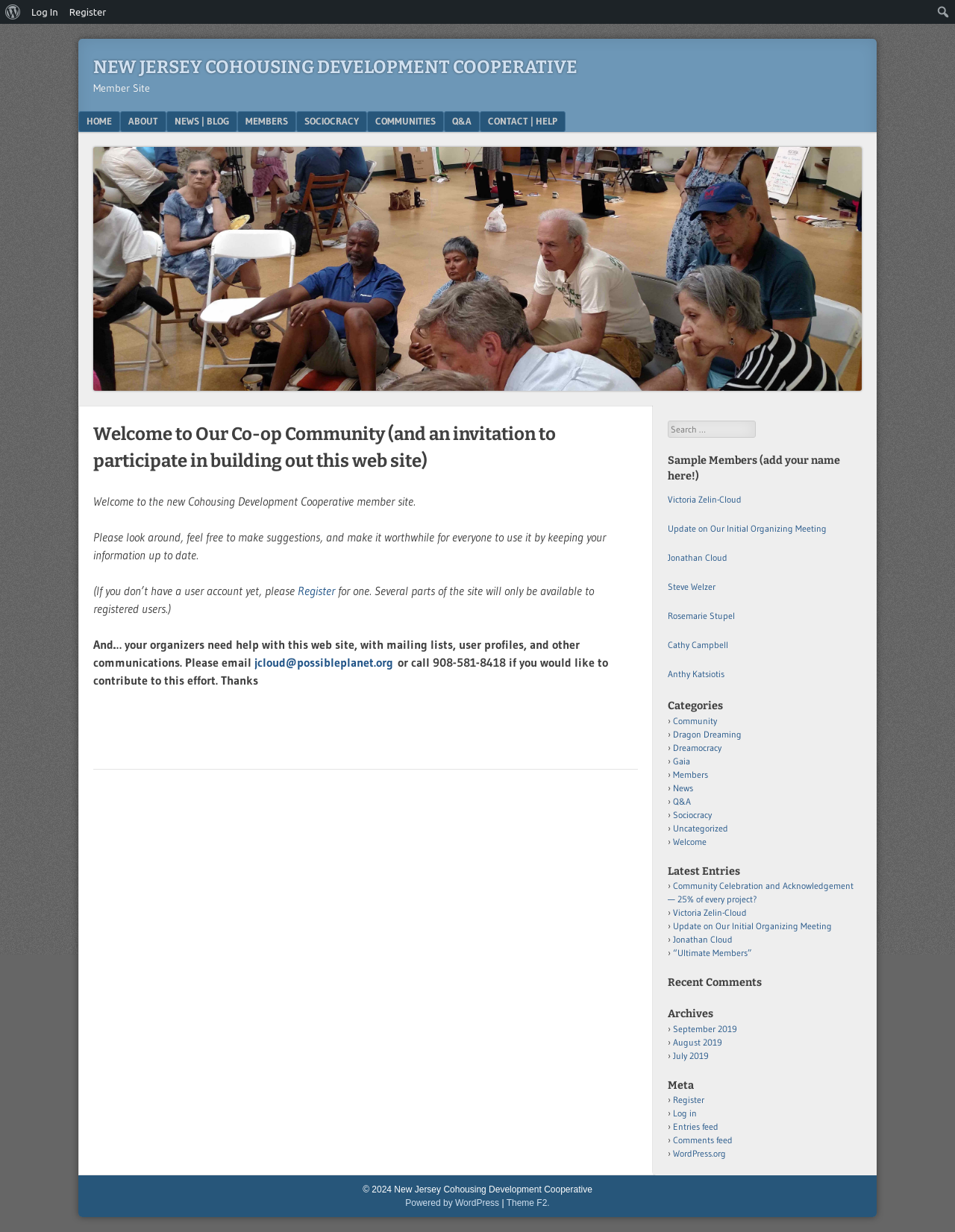Identify the bounding box coordinates of the clickable region to carry out the given instruction: "Register for a user account".

[0.312, 0.473, 0.351, 0.485]